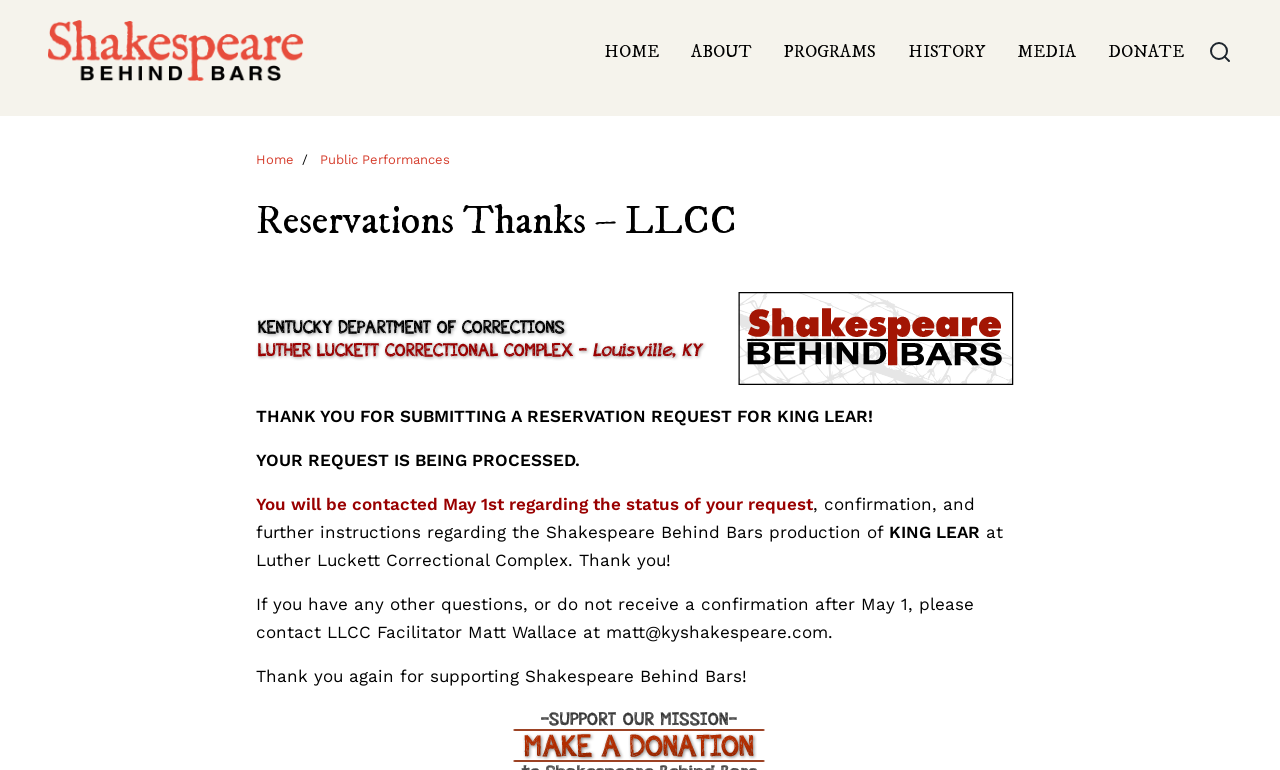When will the request be processed? Please answer the question using a single word or phrase based on the image.

May 1st